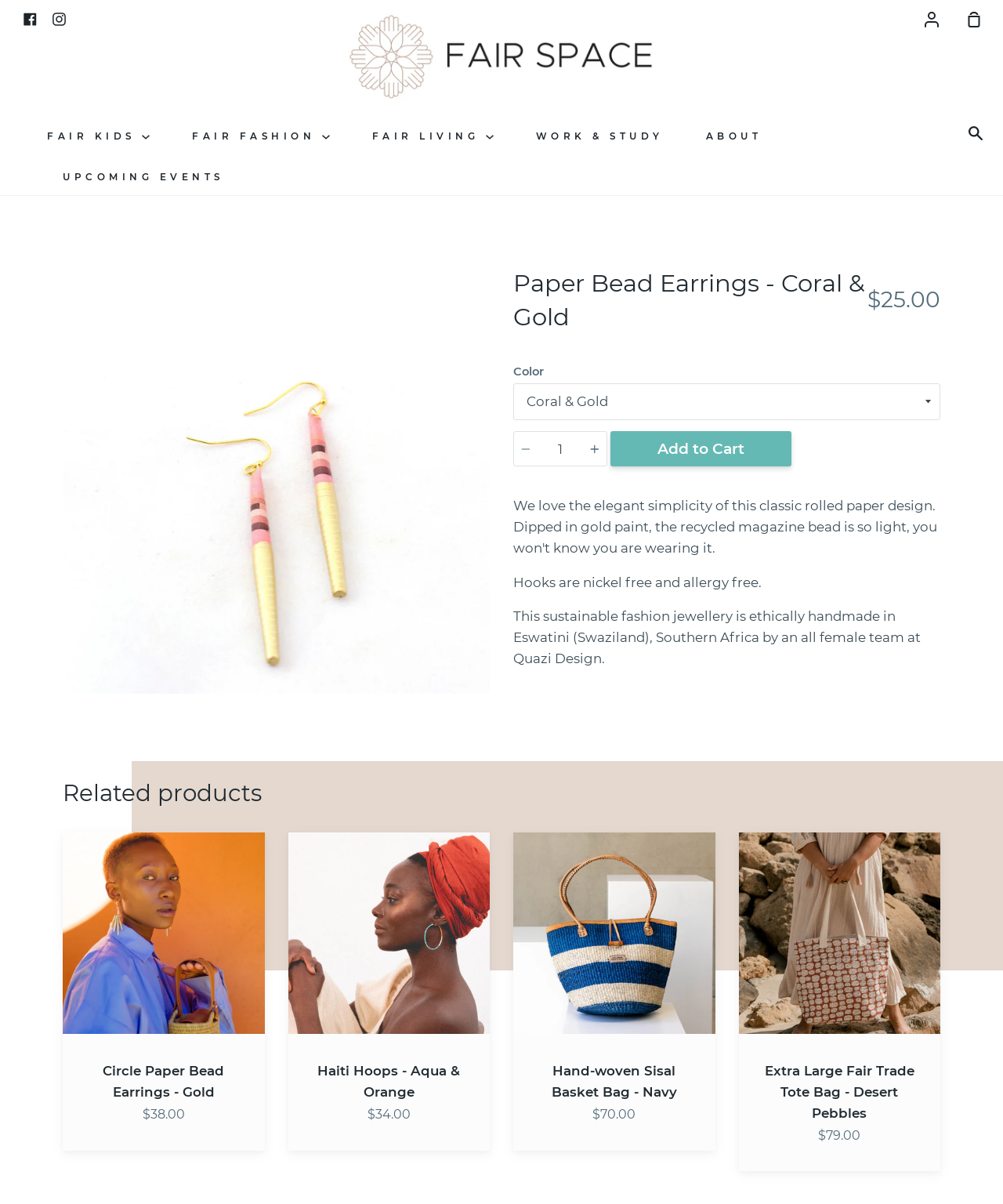Locate the coordinates of the bounding box for the clickable region that fulfills this instruction: "View Fair Fashion".

[0.188, 0.099, 0.332, 0.127]